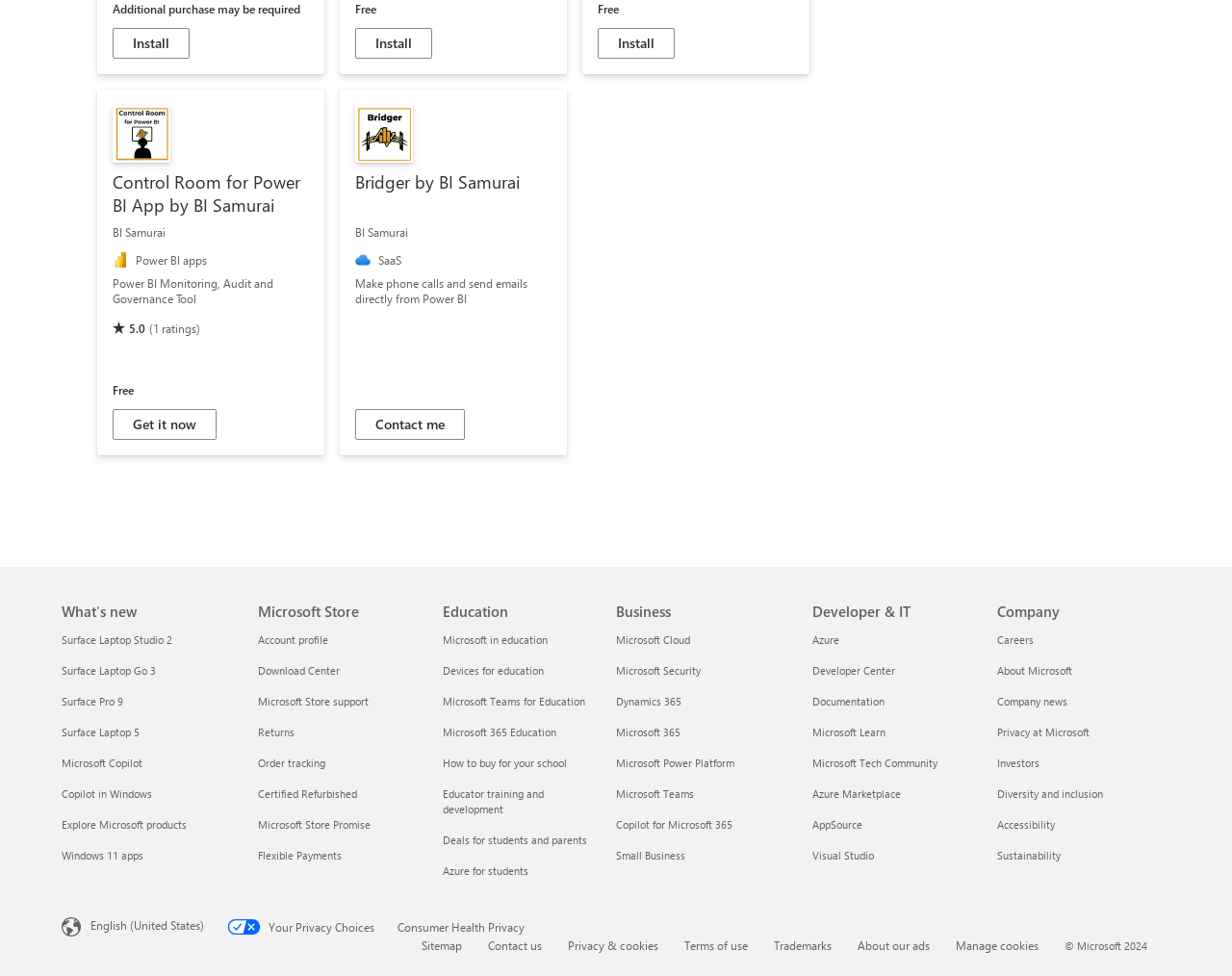How many Power BI apps are listed?
Answer the question with as much detail as possible.

I counted the number of links with 'Power BI apps' in their text, and found two: 'Control Room for Power BI App by BI Samurai' and no other.